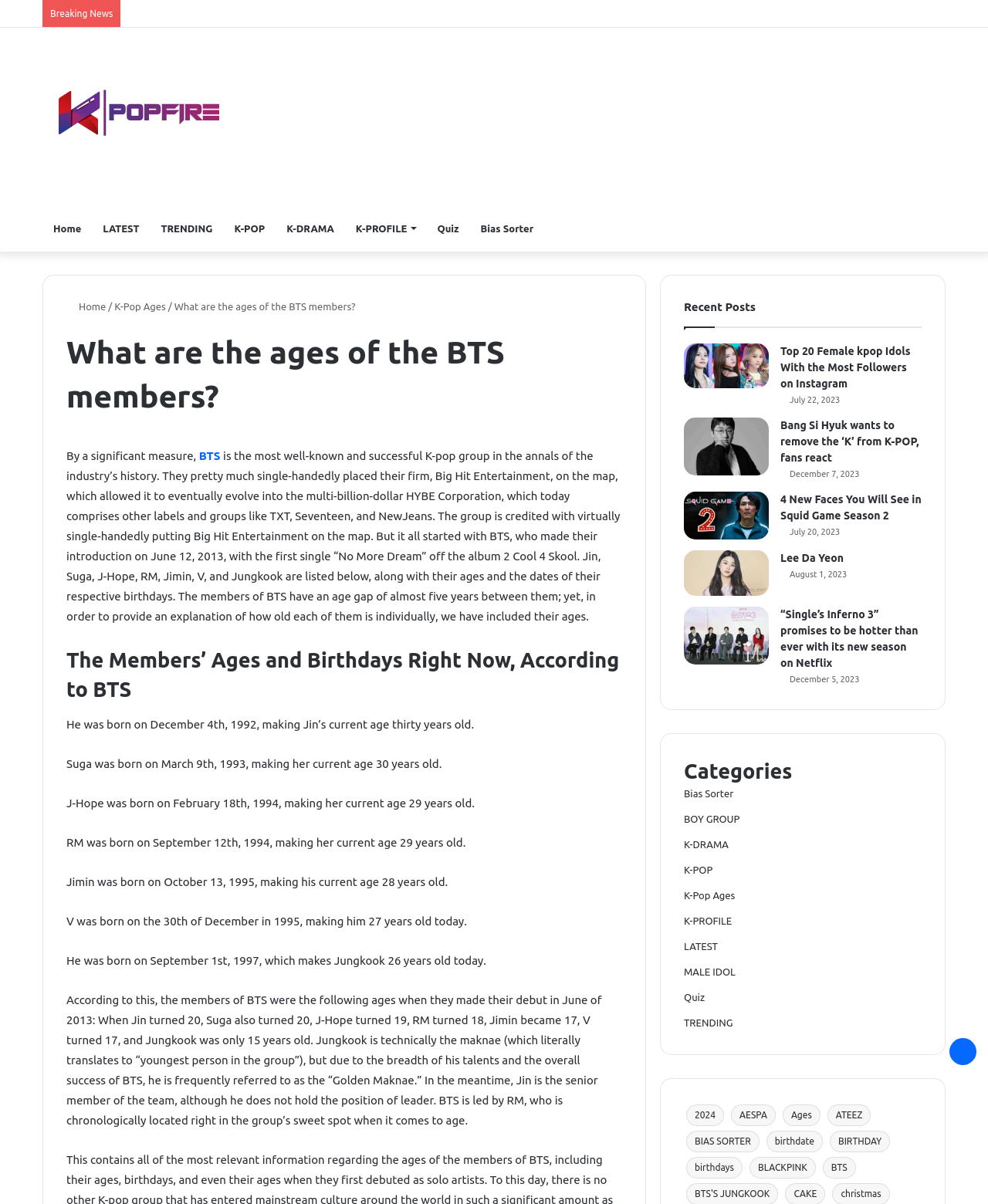Please identify the bounding box coordinates of the clickable area that will fulfill the following instruction: "Click on the 'Home' link". The coordinates should be in the format of four float numbers between 0 and 1, i.e., [left, top, right, bottom].

[0.043, 0.171, 0.093, 0.209]